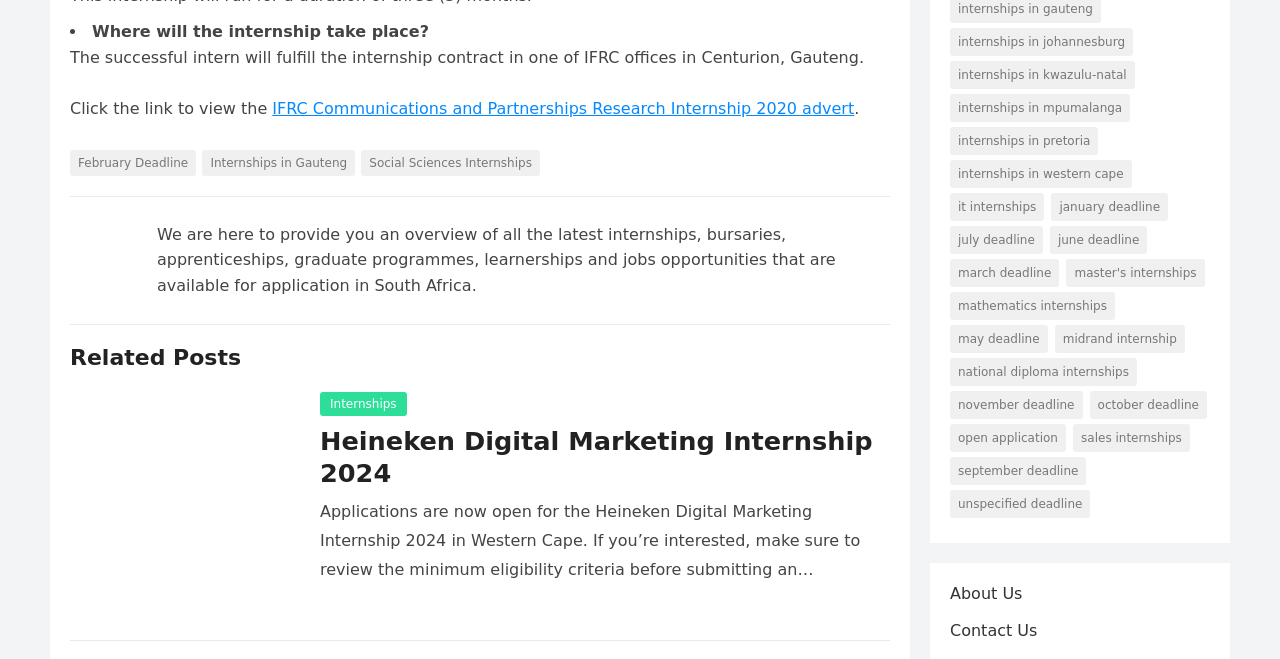Where will the internship take place?
Answer with a single word or phrase by referring to the visual content.

Centurion, Gauteng